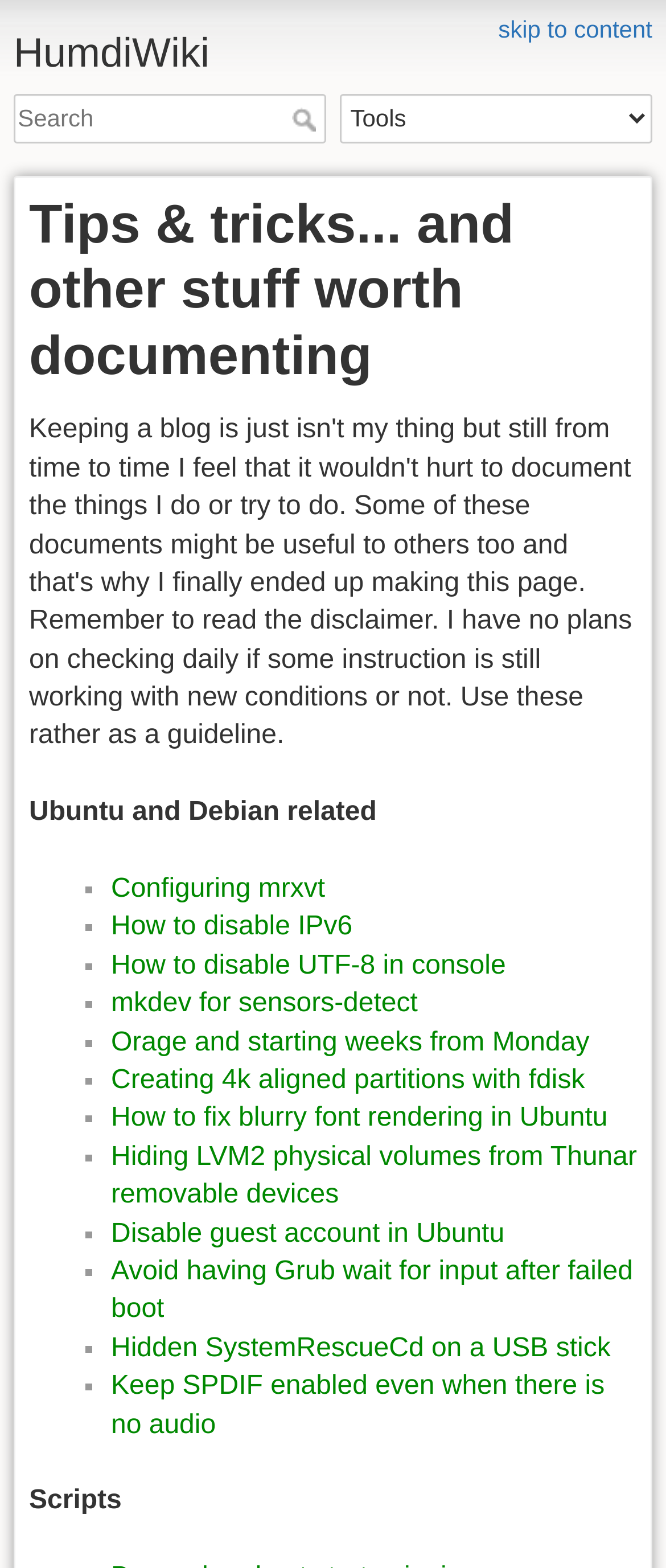Please identify the bounding box coordinates of the area that needs to be clicked to fulfill the following instruction: "view tips and tricks."

[0.044, 0.122, 0.956, 0.247]